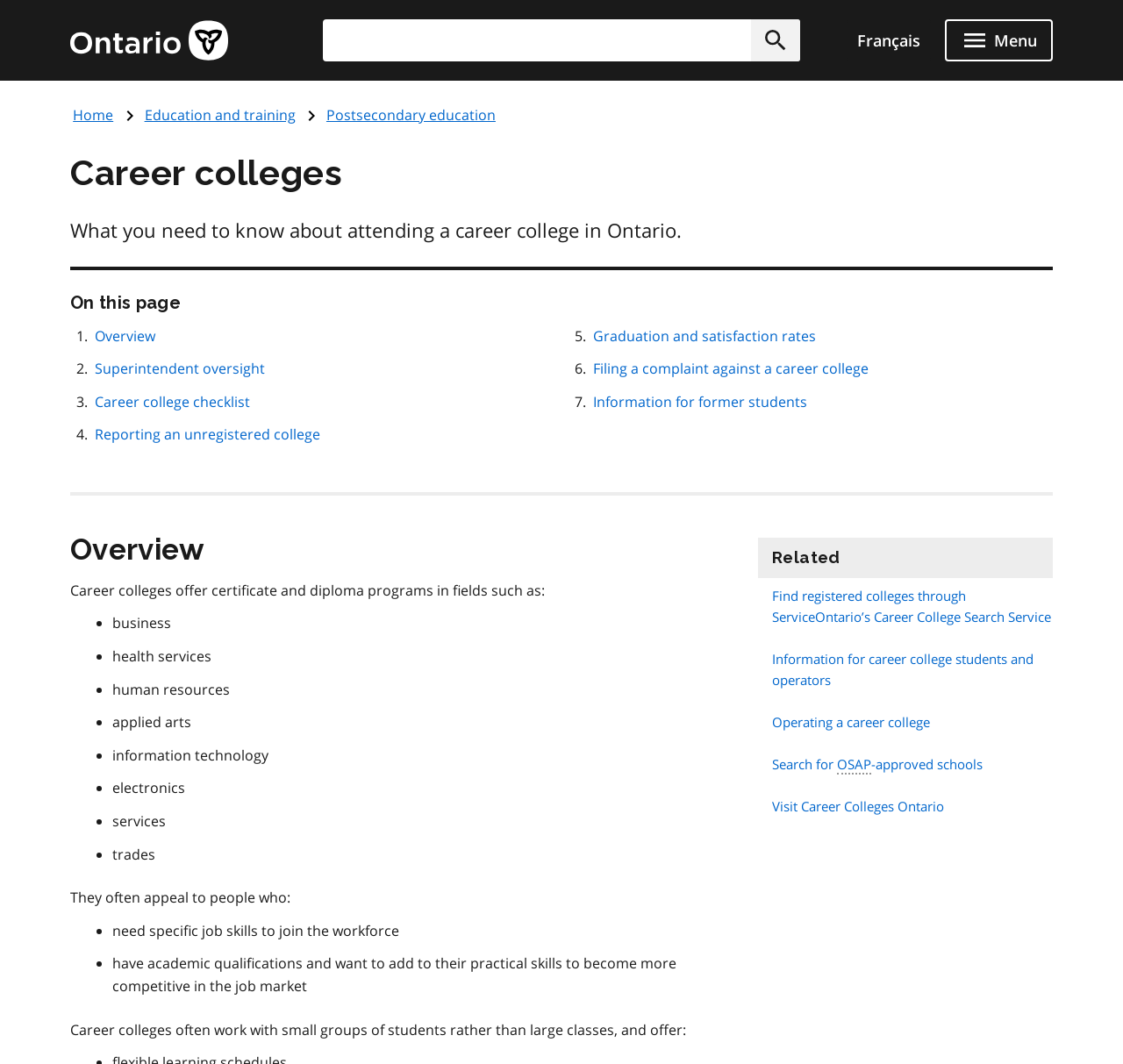Examine the image and give a thorough answer to the following question:
What is OSAP?

The webpage provides a link to 'Search for OSAP-approved schools' and includes an abbreviation 'OSAP' which is explained as 'Ontario Student Assistance Program'.